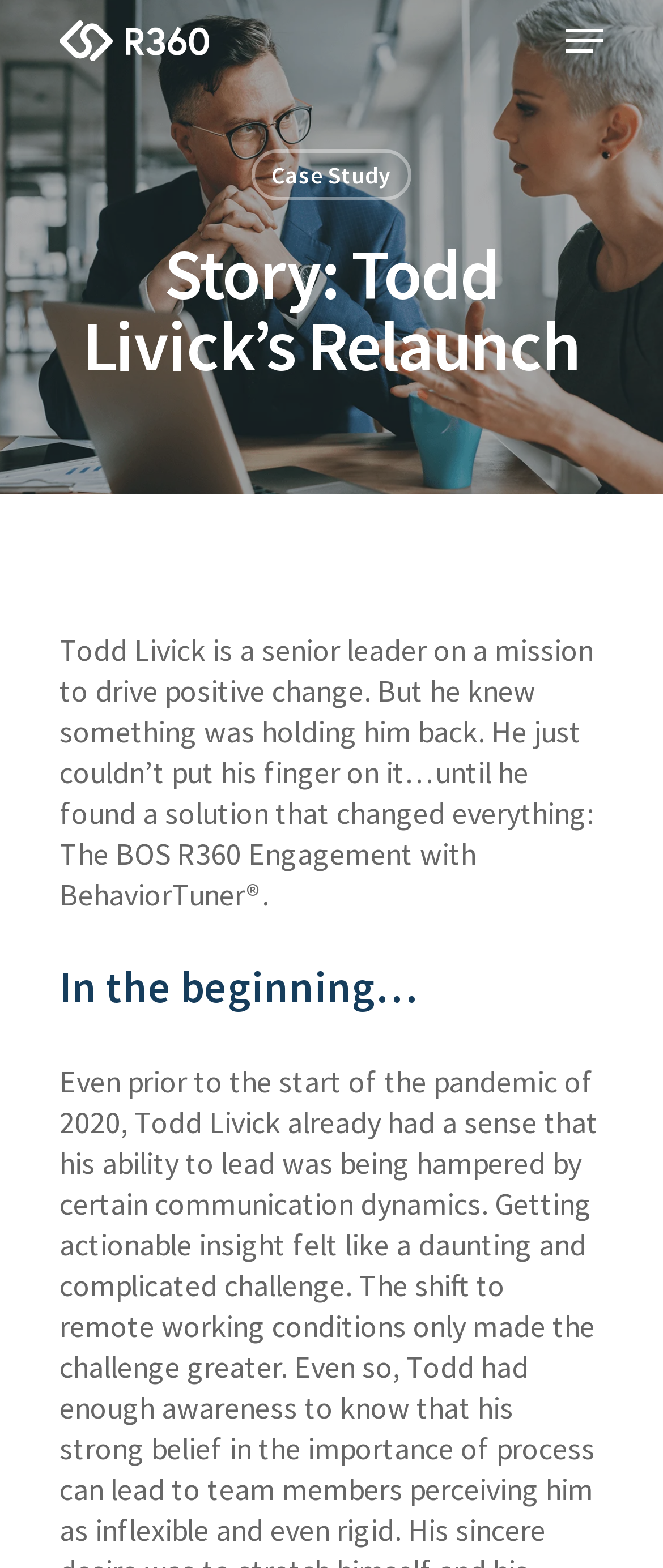Can you identify and provide the main heading of the webpage?

Story: Todd Livick’s Relaunch